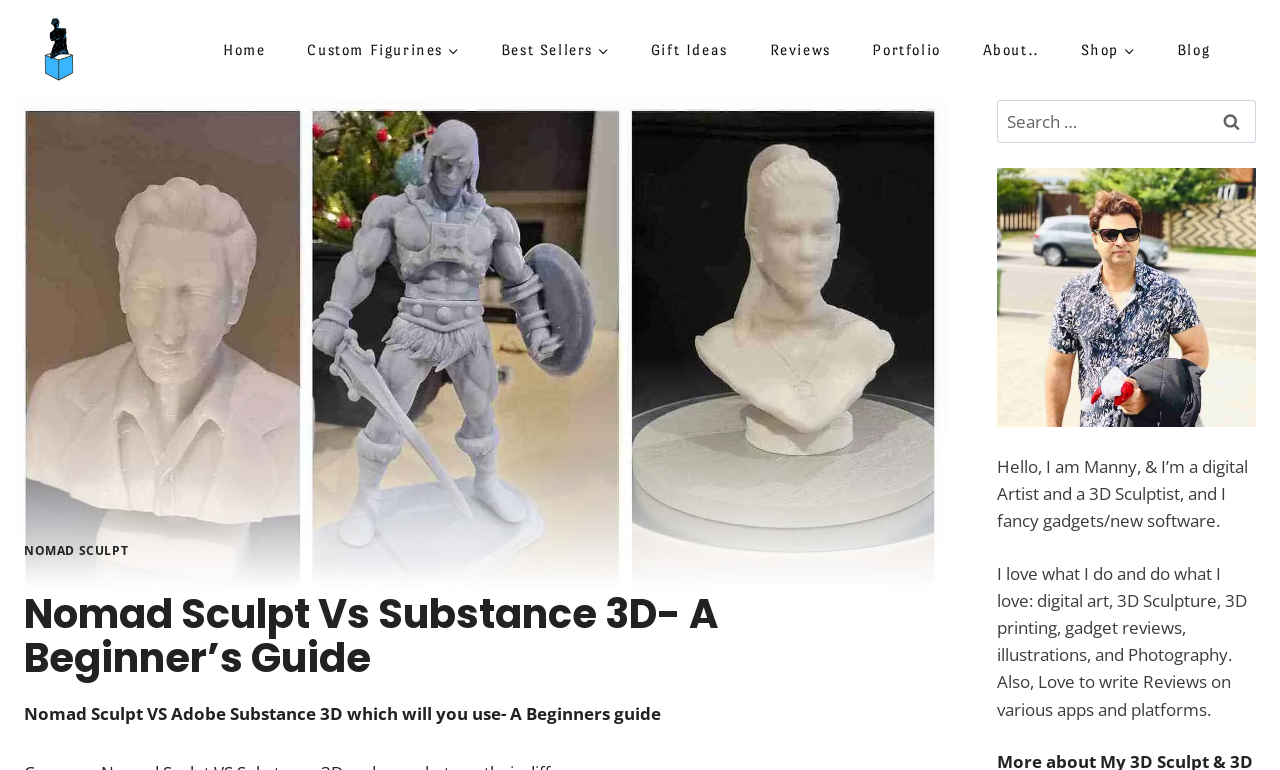What is the name of the digital artist and 3D sculptist?
Please use the image to provide an in-depth answer to the question.

The answer can be found in the text 'Hello, I am Manny, & I’m a digital Artist and a 3D Sculptist, and I fancy gadgets/new software.' which is located in the figure element with bounding box coordinates [0.779, 0.219, 0.981, 0.555].